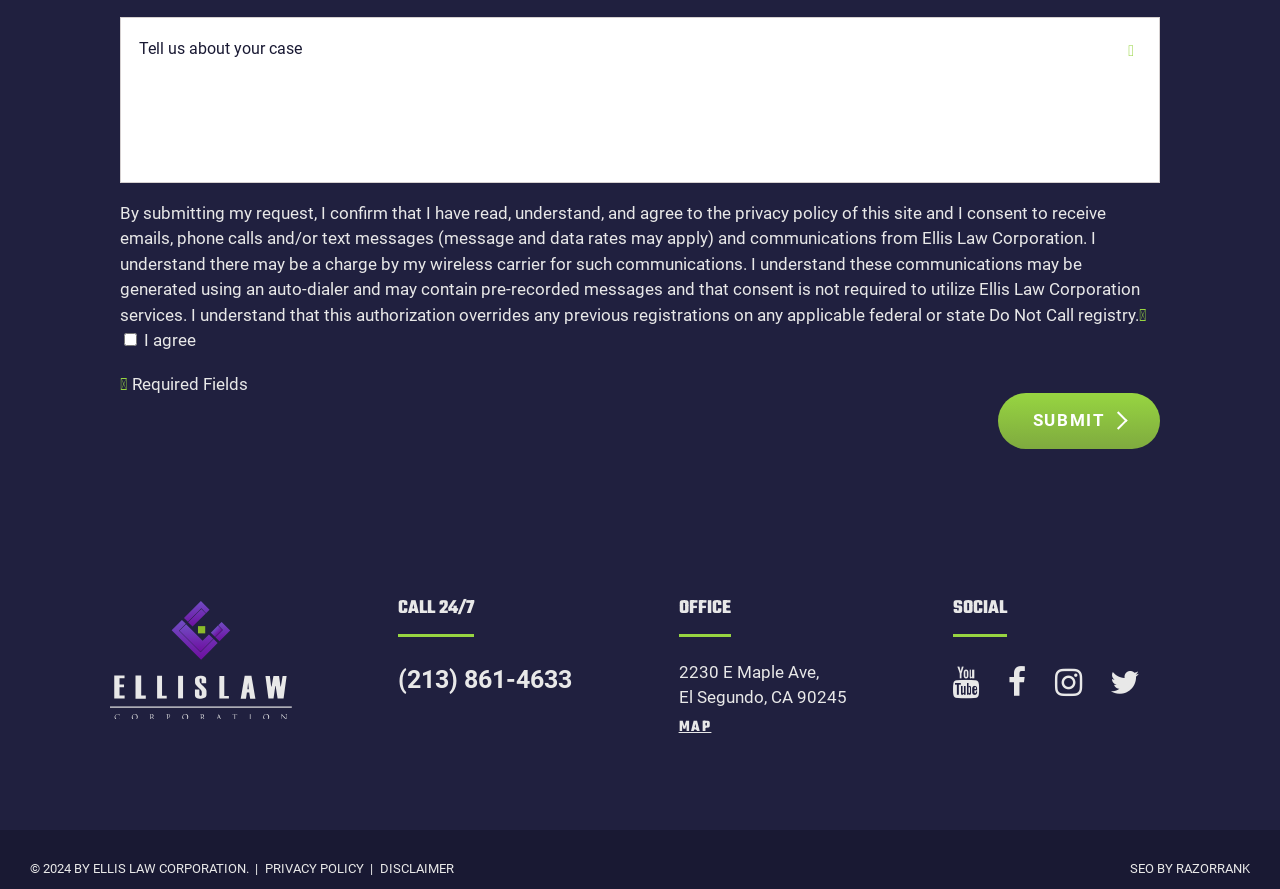Predict the bounding box coordinates of the area that should be clicked to accomplish the following instruction: "View the office location on the map". The bounding box coordinates should consist of four float numbers between 0 and 1, i.e., [left, top, right, bottom].

[0.53, 0.81, 0.556, 0.828]